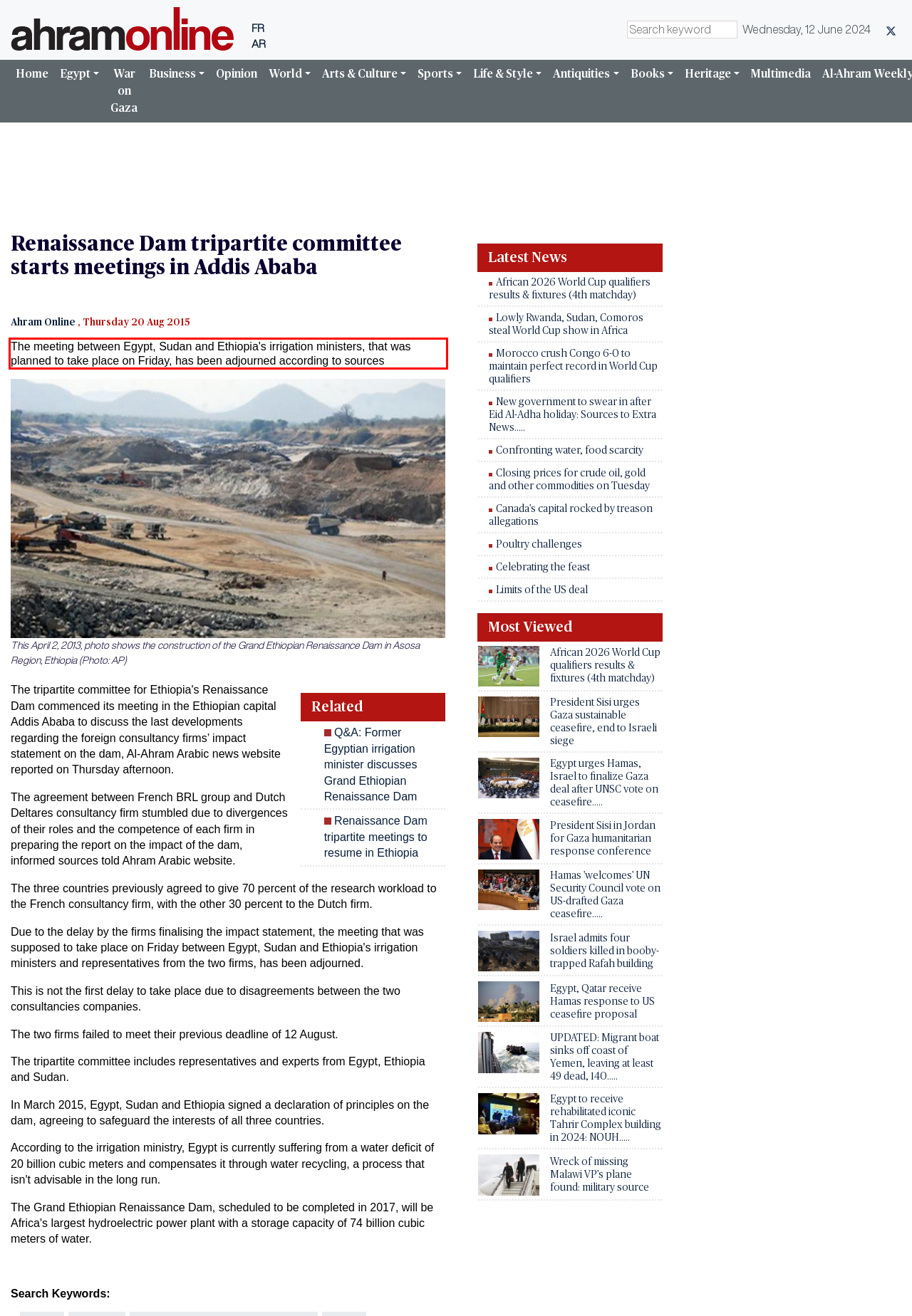Extract and provide the text found inside the red rectangle in the screenshot of the webpage.

The meeting between Egypt, Sudan and Ethiopia's irrigation ministers, that was planned to take place on Friday, has been adjourned according to sources